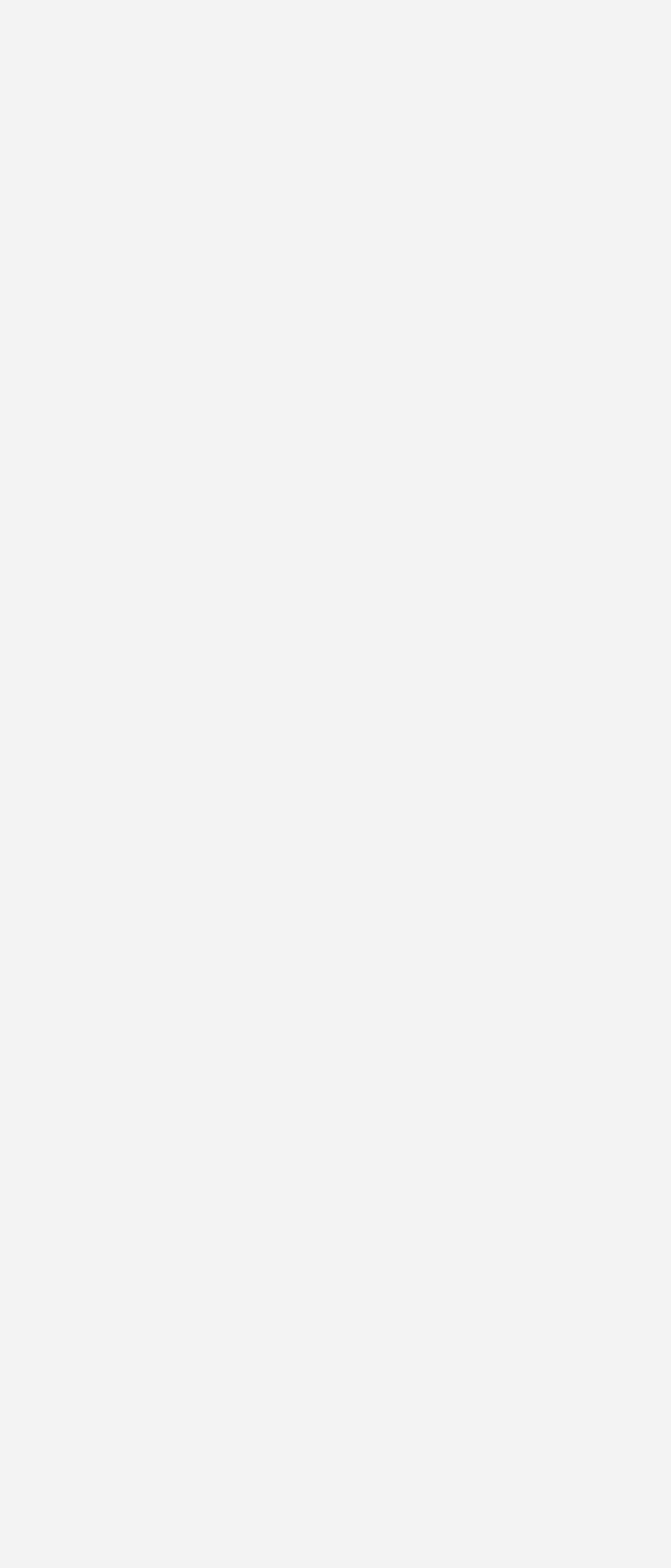Who is the author of the first reply?
Please provide a detailed and comprehensive answer to the question.

I found the author's name by looking at the text 'Seth Lindstrom' above the first reply, which is accompanied by an avatar image.